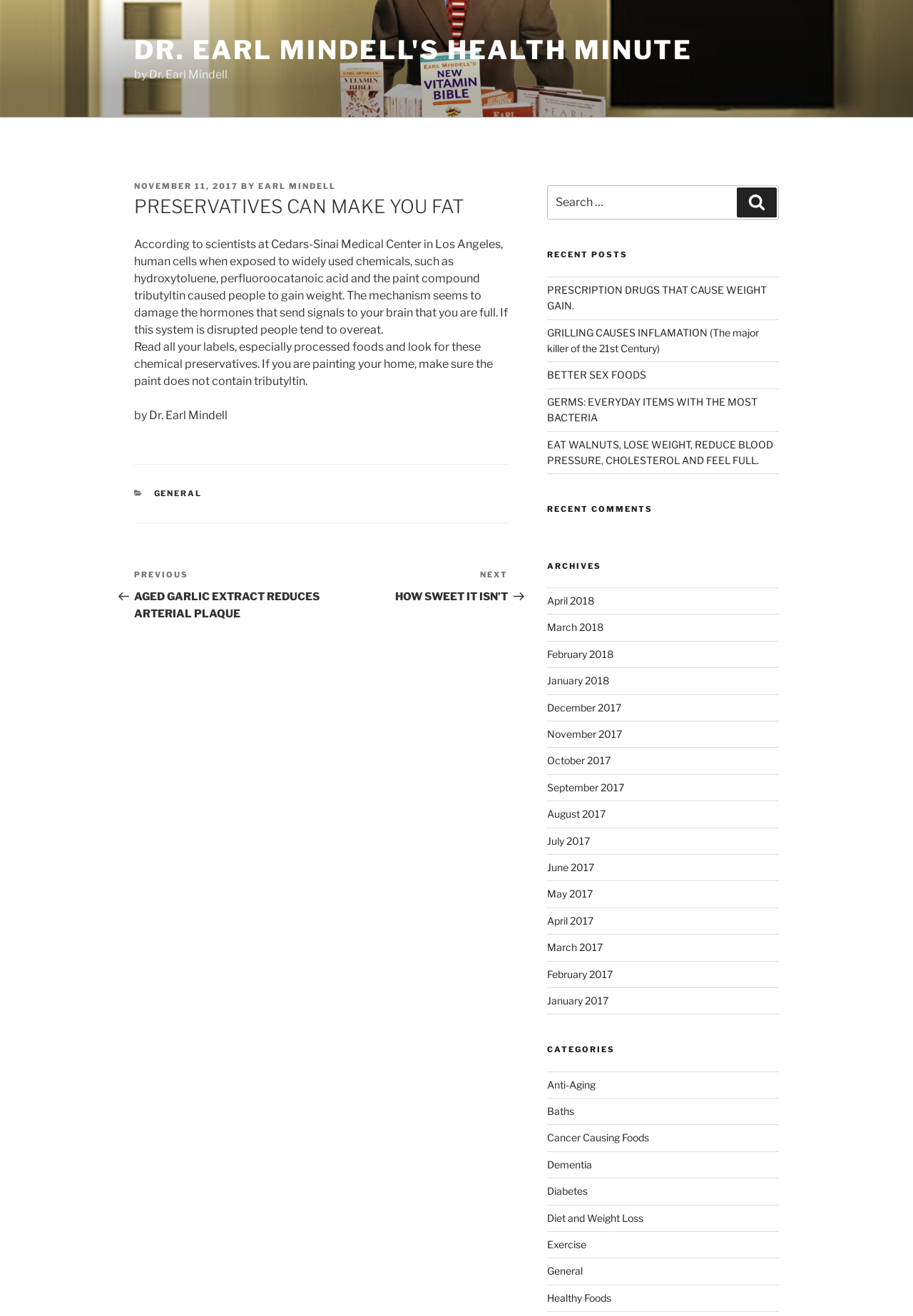Observe the image and answer the following question in detail: What is the date of the article?

The date of the article is mentioned in the link 'NOVEMBER 11, 2017' which is located below the title and above the author's name.